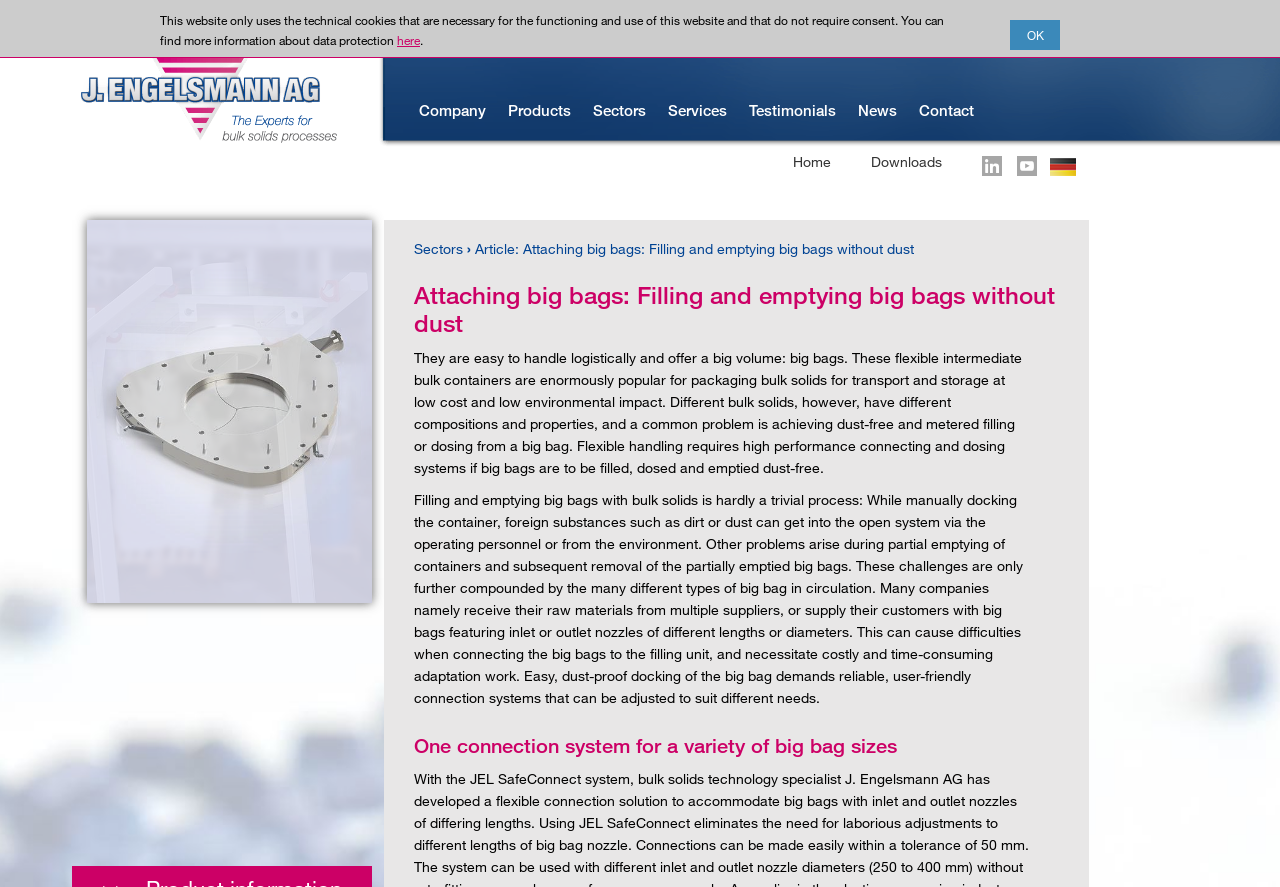Please provide the bounding box coordinates in the format (top-left x, top-left y, bottom-right x, bottom-right y). Remember, all values are floating point numbers between 0 and 1. What is the bounding box coordinate of the region described as: parent_node: Downloads

[0.752, 0.176, 0.787, 0.2]